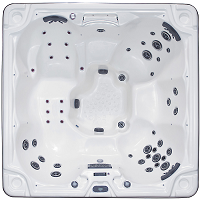Create an extensive caption that includes all significant details of the image.

This image showcases a spacious hot tub designed to accommodate 5 to 6 people, ideal for relaxation and social gatherings. The elegant white interior is complemented by strategically placed jets, providing an inviting and soothing ambiance for stress relief. The layout features ample seating, making it perfect for family use or entertaining friends during cozy evenings. This model exemplifies comfort and practicality, enhanced by its easy-to-use control features, ensuring a delightful spa experience right at home.